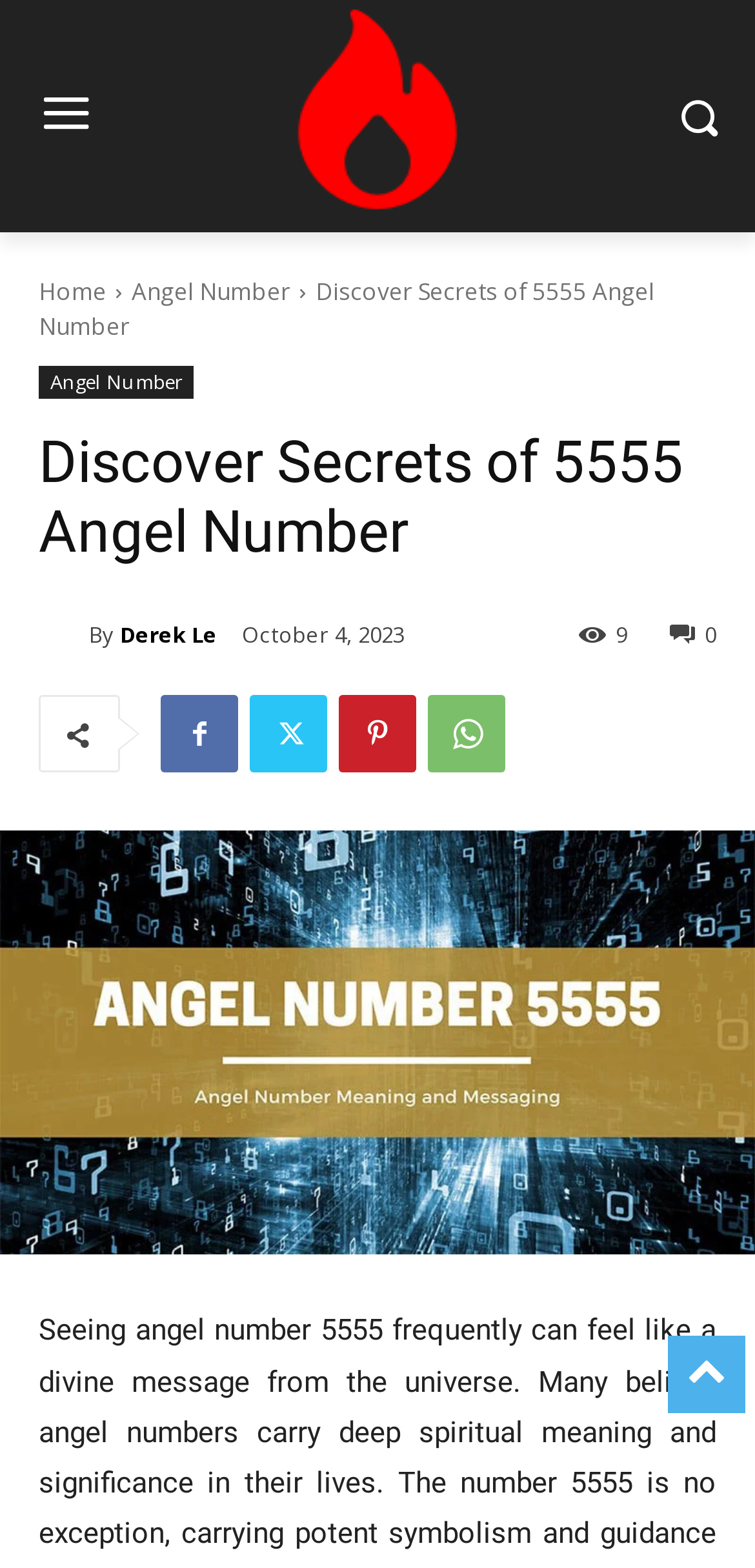Please mark the bounding box coordinates of the area that should be clicked to carry out the instruction: "read about angel numbers".

[0.174, 0.175, 0.385, 0.196]